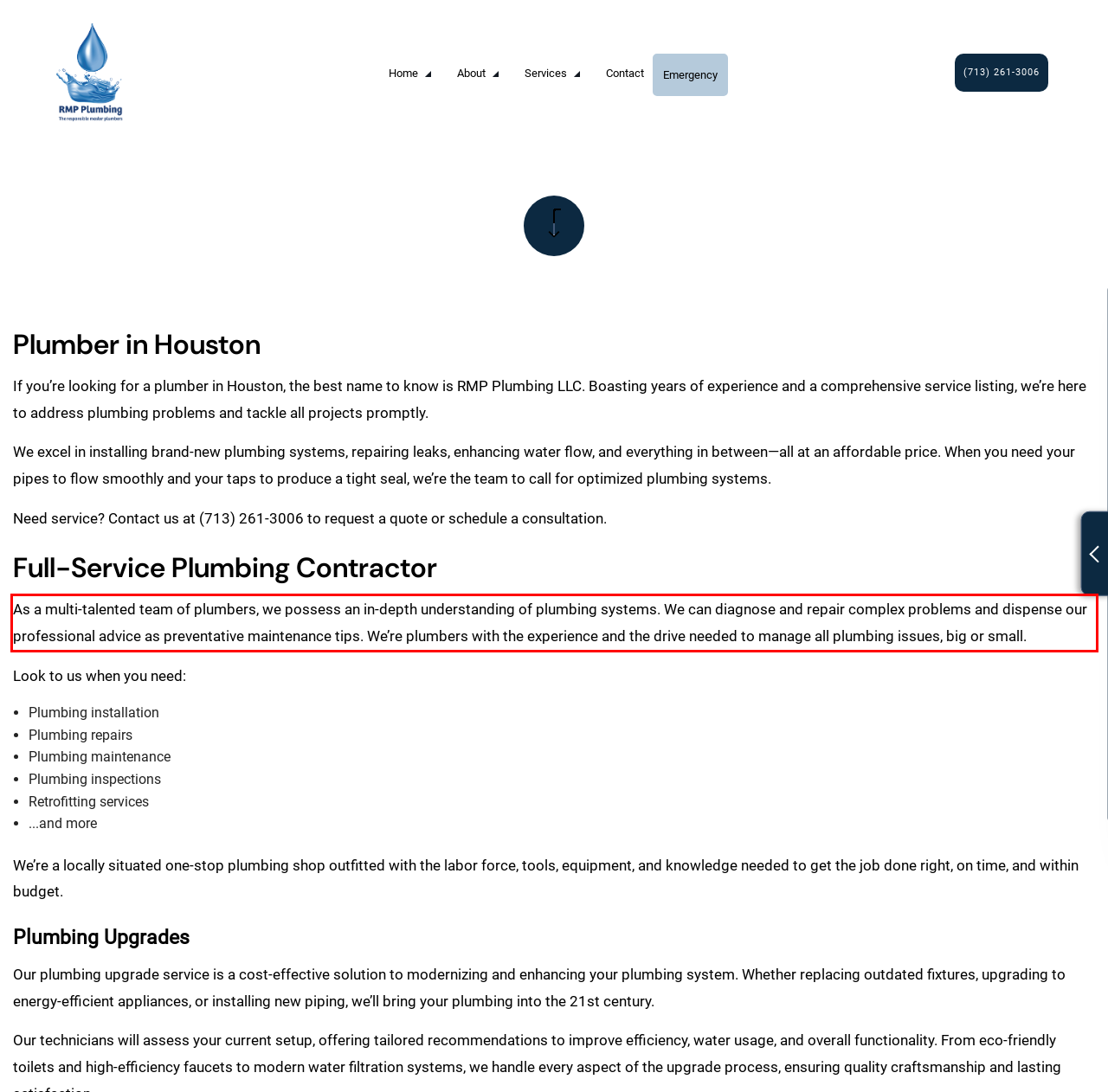In the screenshot of the webpage, find the red bounding box and perform OCR to obtain the text content restricted within this red bounding box.

As a multi-talented team of plumbers, we possess an in-depth understanding of plumbing systems. We can diagnose and repair complex problems and dispense our professional advice as preventative maintenance tips. We’re plumbers with the experience and the drive needed to manage all plumbing issues, big or small.